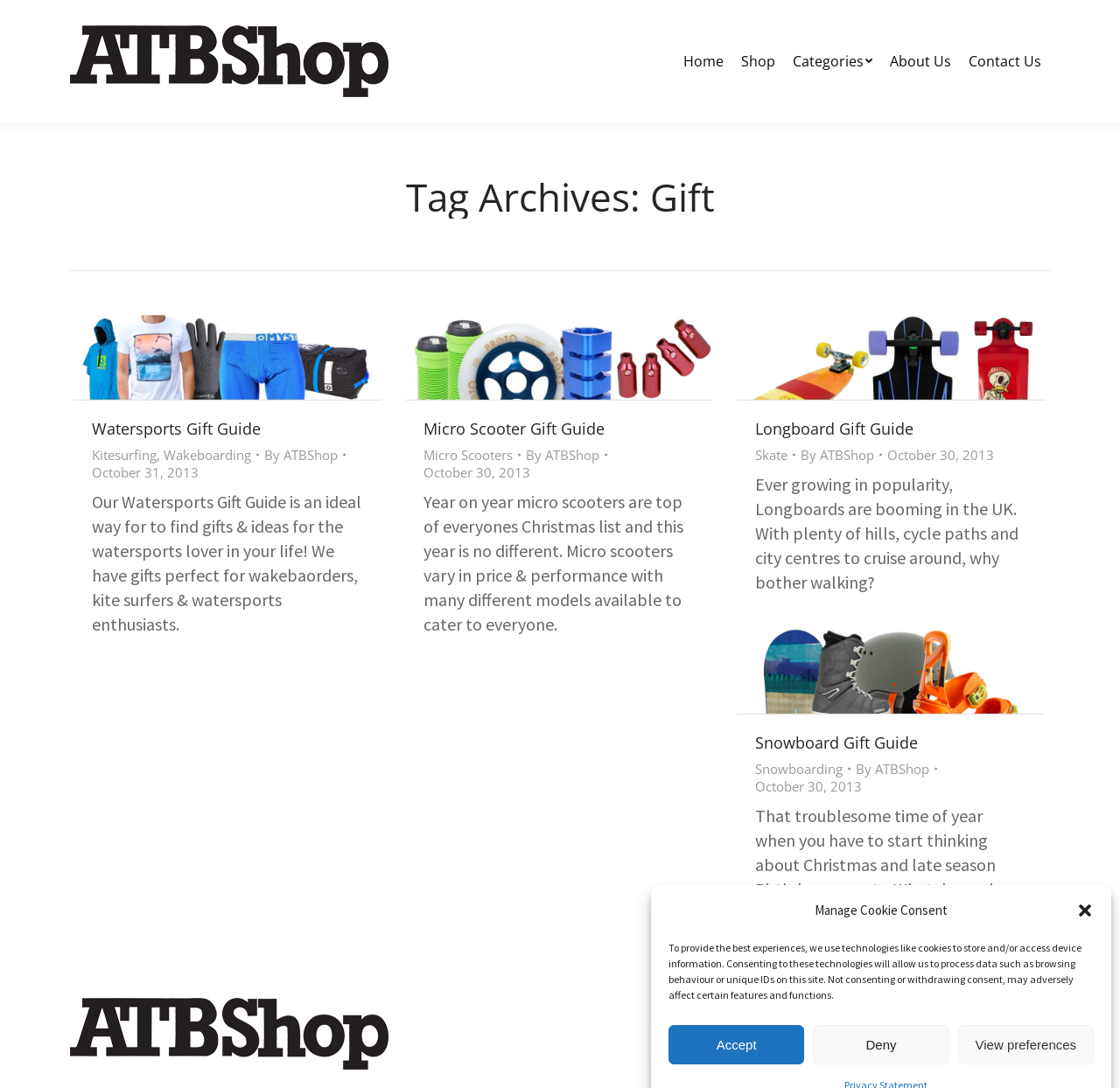Could you locate the bounding box coordinates for the section that should be clicked to accomplish this task: "Click on 'Drinking Water'".

None